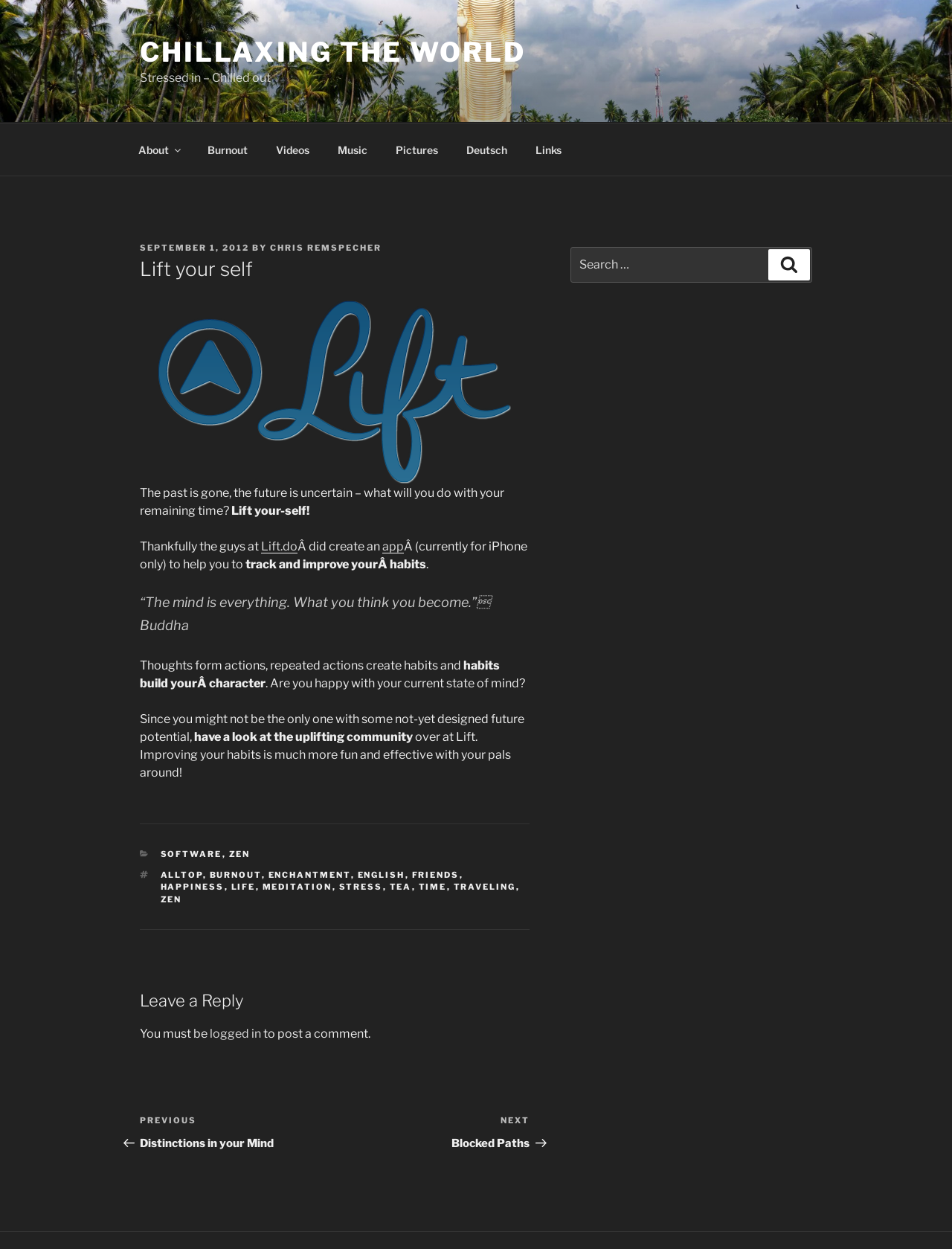Identify the bounding box coordinates for the UI element described by the following text: "alltop". Provide the coordinates as four float numbers between 0 and 1, in the format [left, top, right, bottom].

[0.168, 0.696, 0.213, 0.704]